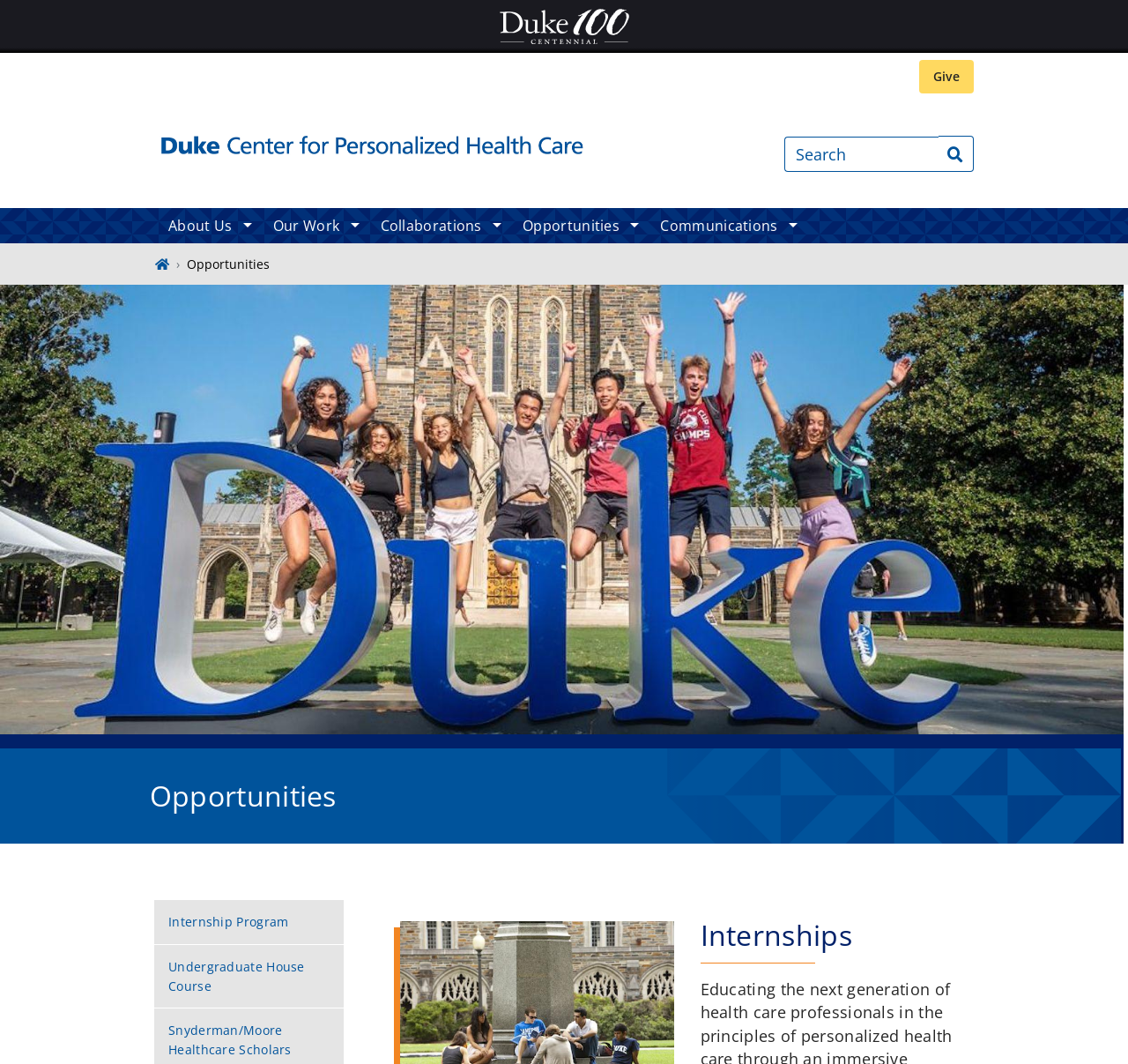What is the sidebar navigation?
Please answer the question with a detailed response using the information from the screenshot.

The sidebar navigation is located on the right side of the webpage, with a heading element labeled 'Sidebar navigation'. This section contains links to specific pages, including 'Internship Program' and 'Undergraduate House Course'. This suggests that the sidebar navigation provides access to related content or sub-pages.